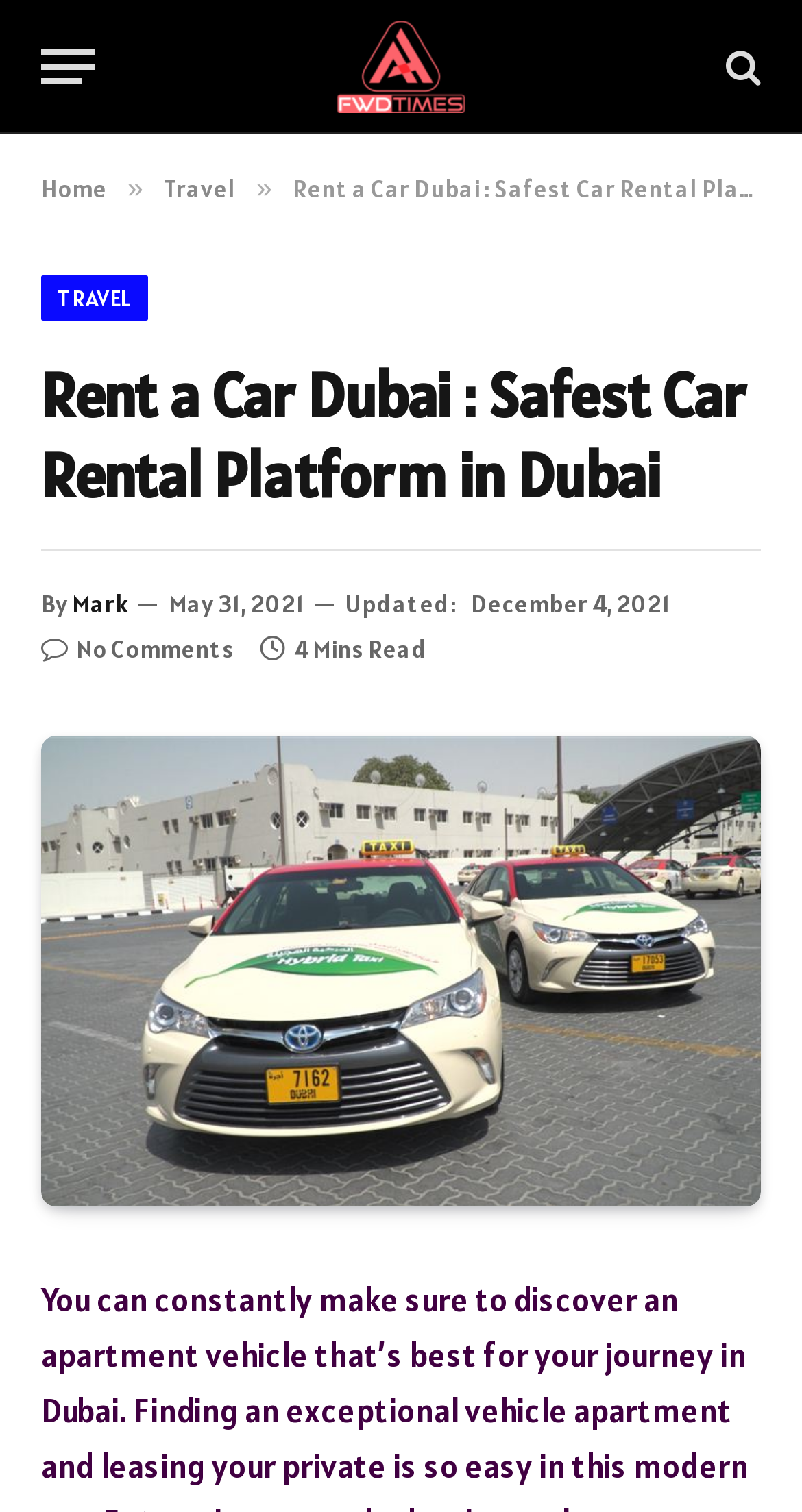Examine the image carefully and respond to the question with a detailed answer: 
What is the date of the last update?

The date of the last update can be found in the middle of the webpage, where it says 'Updated: December 4, 2021'. This indicates that the article was last updated on December 4, 2021.